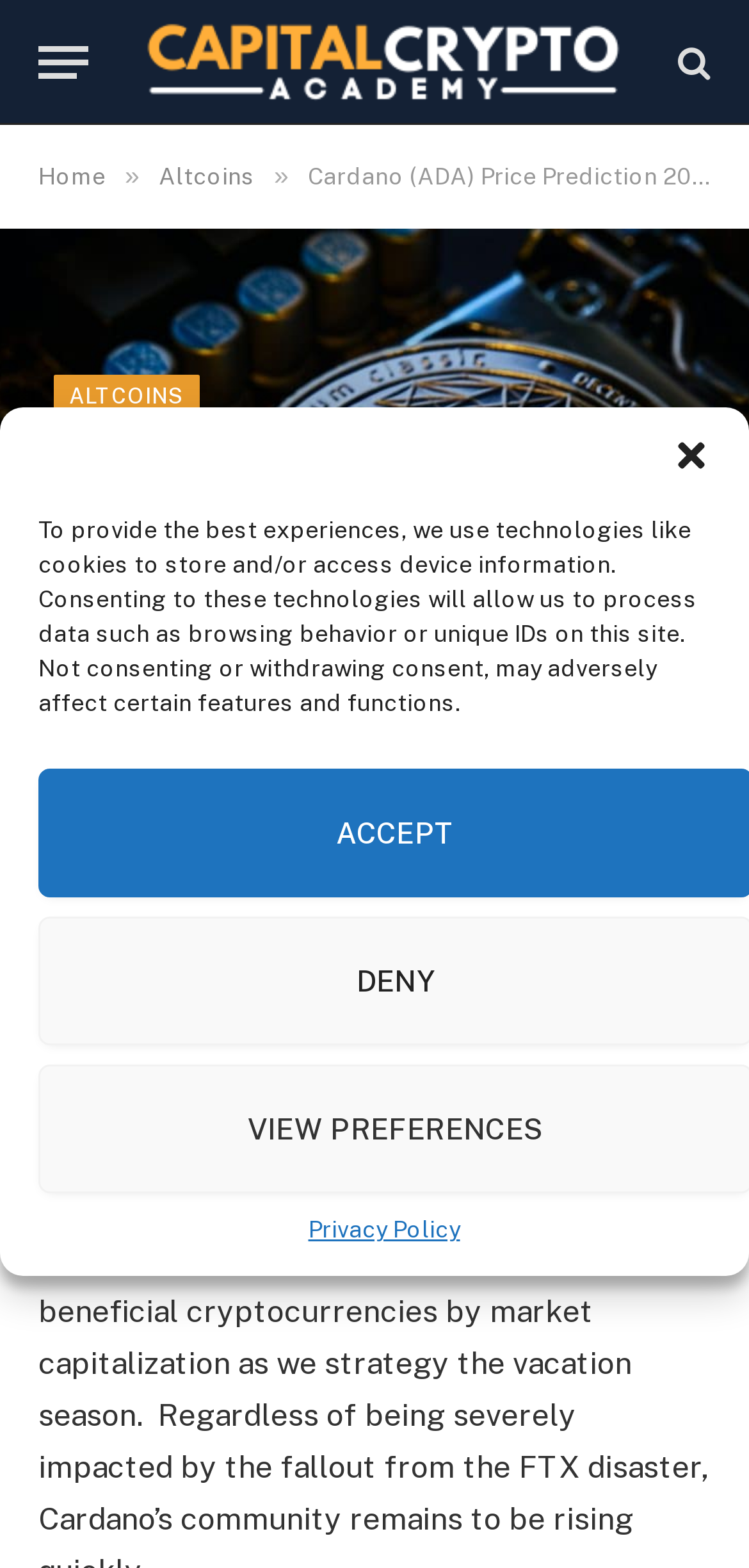Specify the bounding box coordinates (top-left x, top-left y, bottom-right x, bottom-right y) of the UI element in the screenshot that matches this description: title="capitalcryptoacademy"

[0.195, 0.0, 0.829, 0.08]